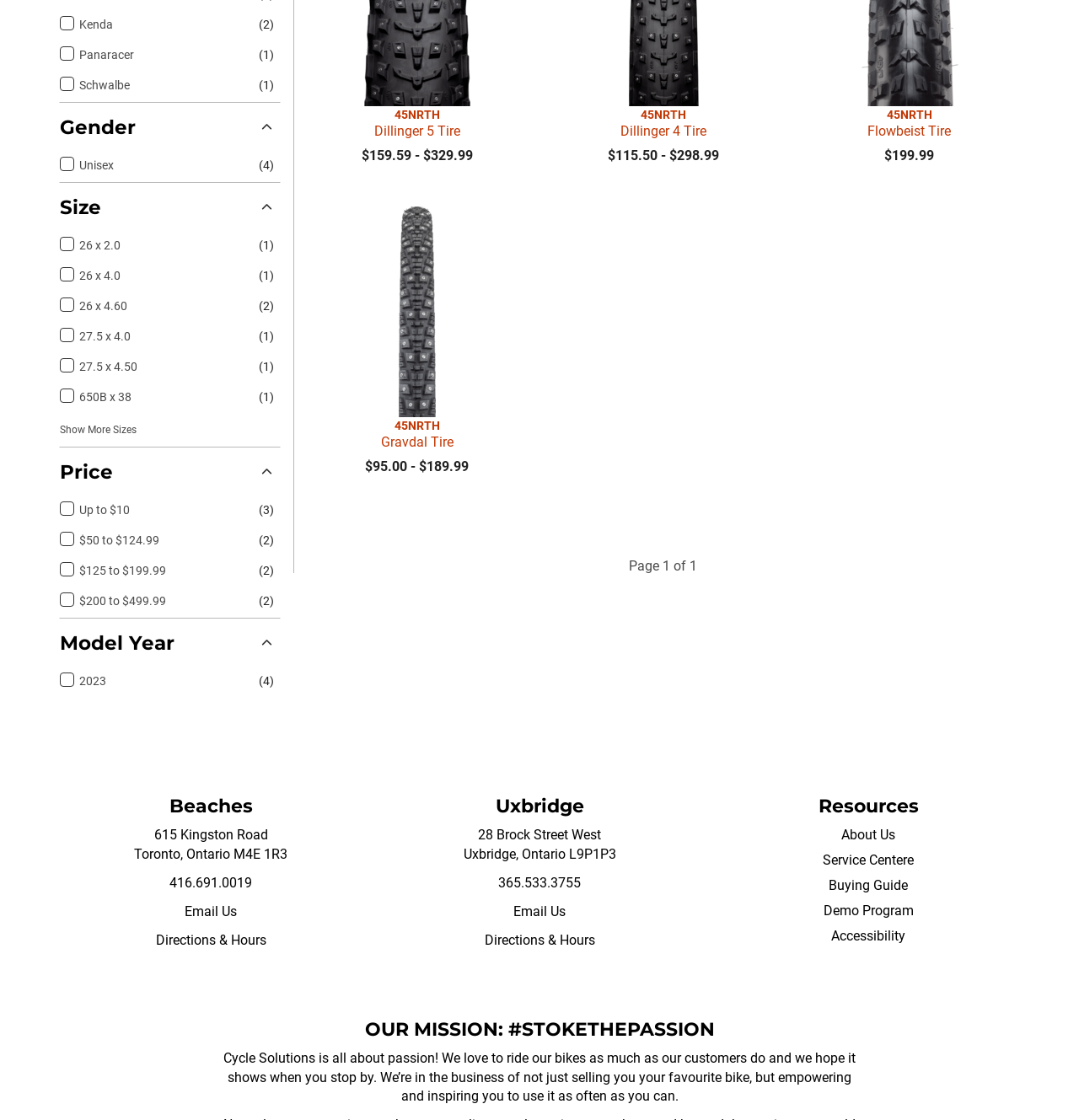Identify the bounding box coordinates for the UI element that matches this description: "parent_node: 45NRTH title="45NRTH Gravdal Tire"".

[0.284, 0.184, 0.489, 0.373]